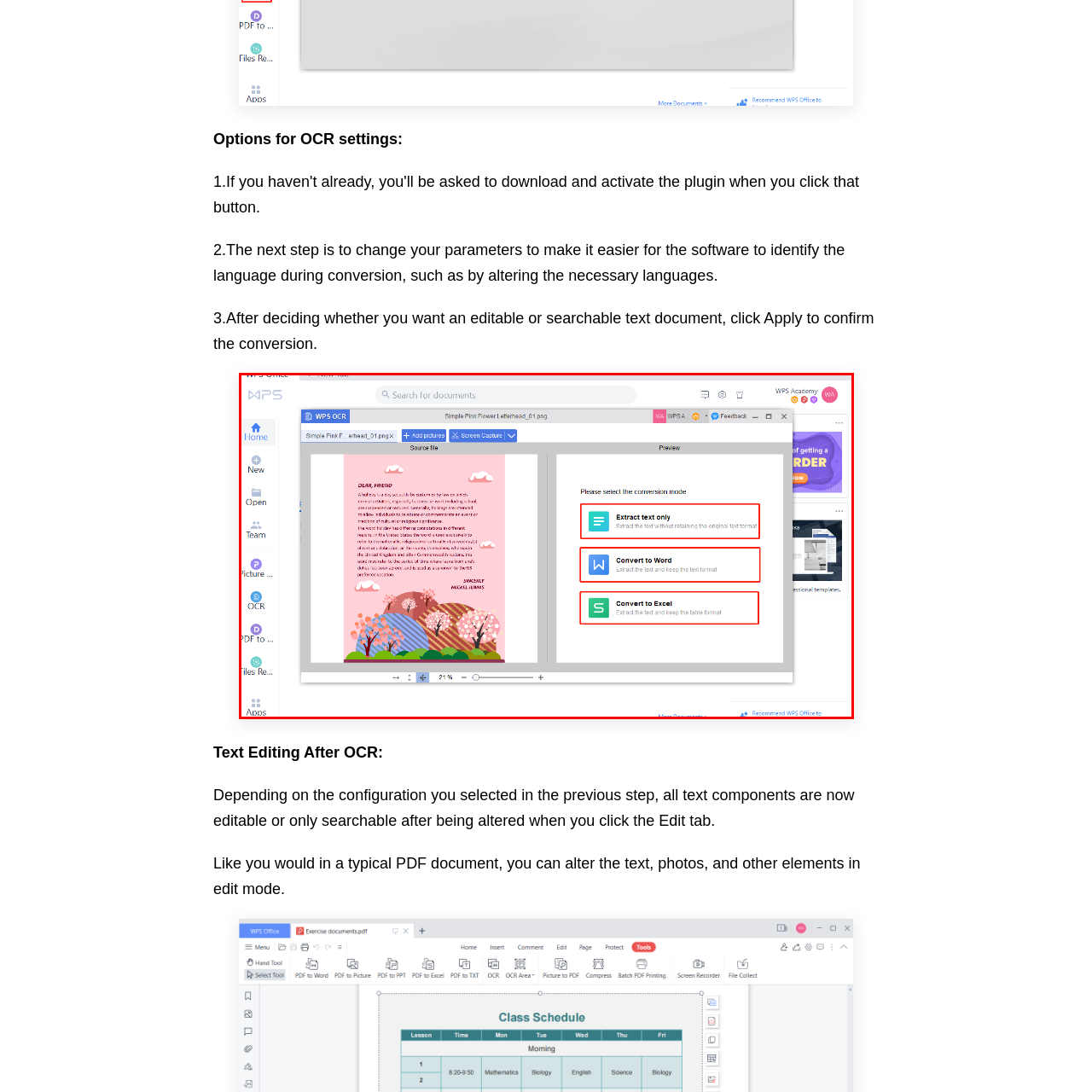Examine the contents within the red bounding box and respond with a single word or phrase: What is the purpose of the slider below the preview?

Zooming in on the document